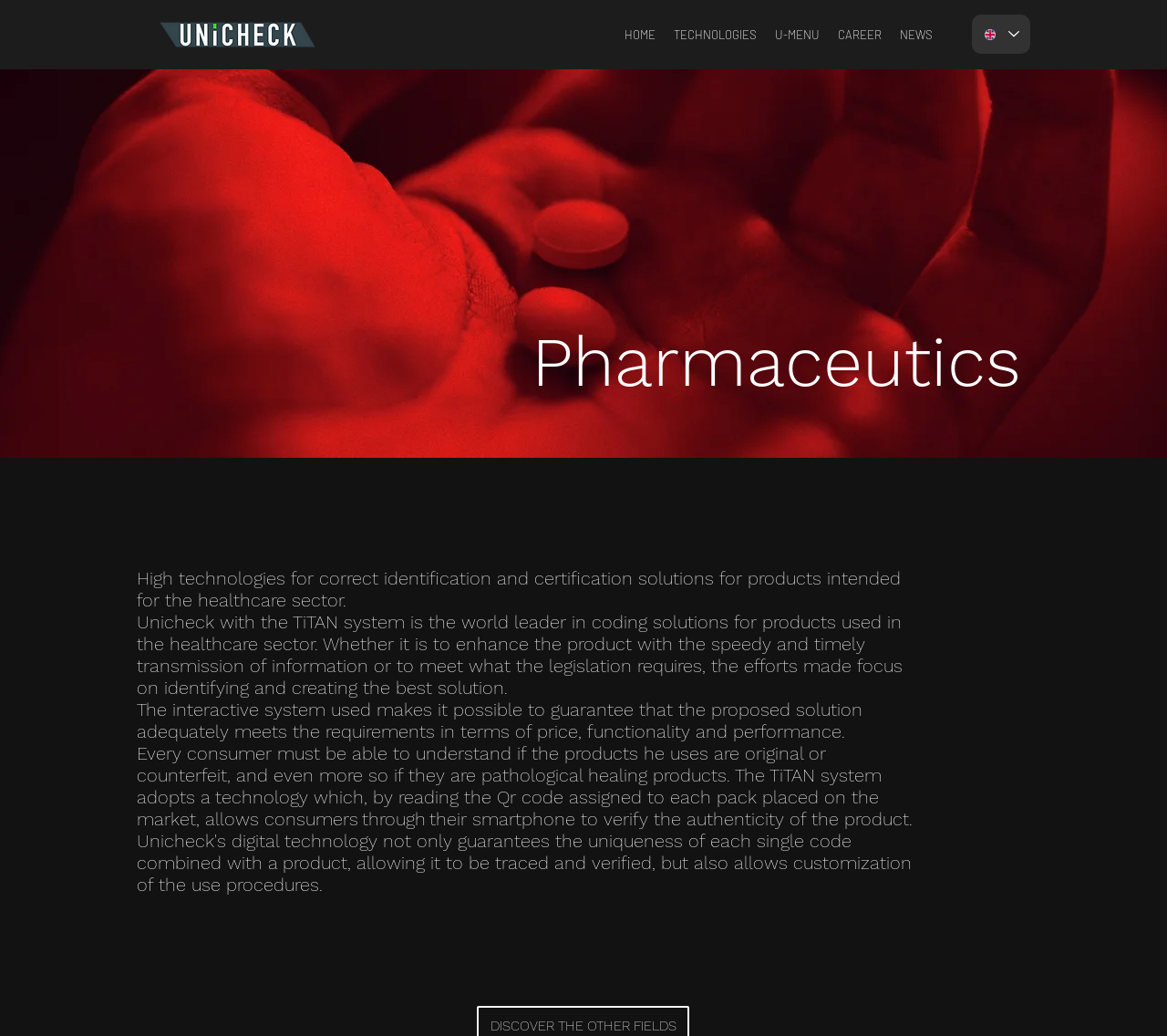What is the function of the QR code assigned to each pack?
Respond to the question with a well-detailed and thorough answer.

The function of the QR code is inferred from the text 'The TiTAN system adopts a technology which, by reading the Qr code assigned to each pack placed on the market, allows consumers to understand if the products he uses are original or counterfeit' which suggests that the QR code is used to verify the authenticity of products.